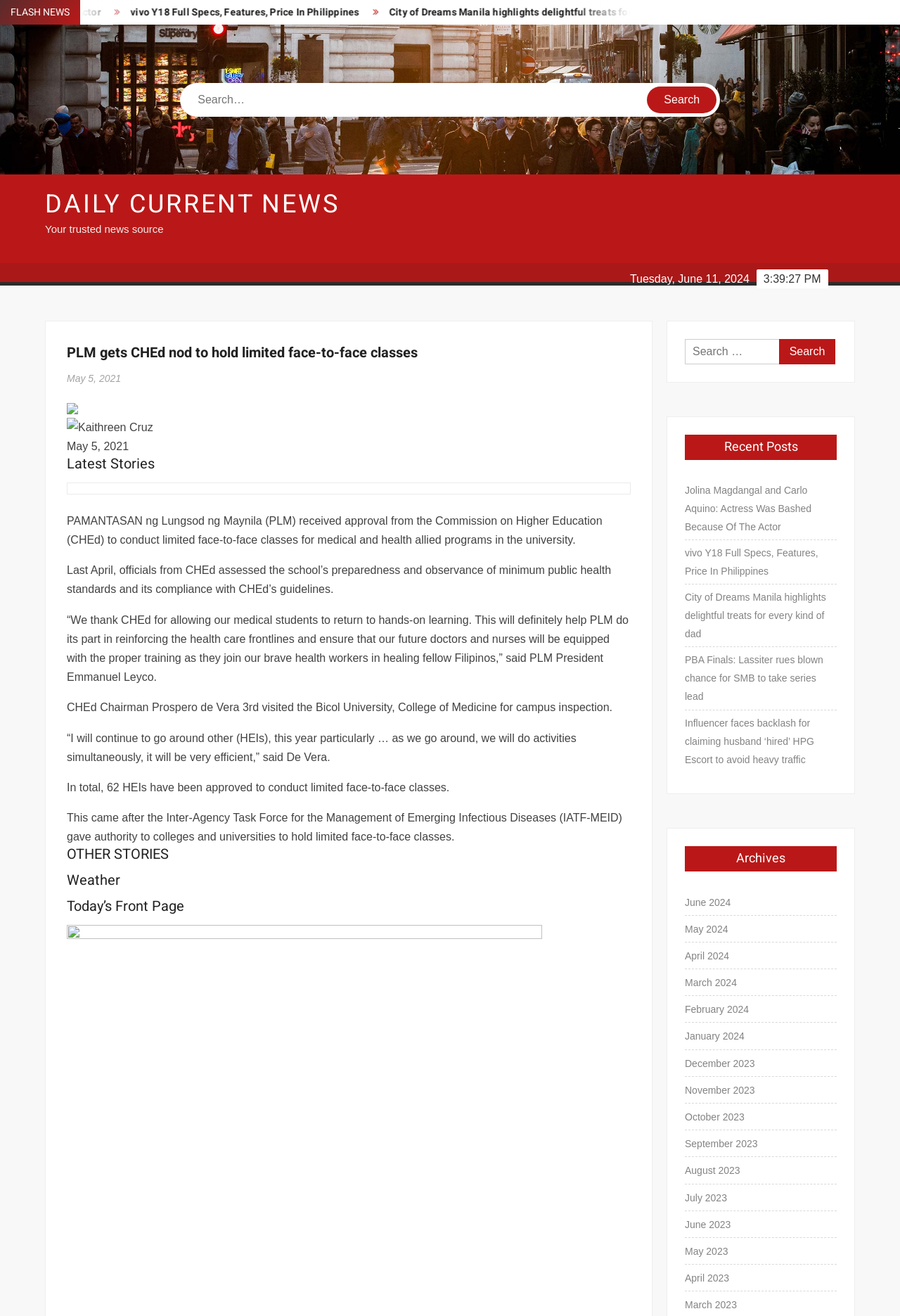Provide the text content of the webpage's main heading.

PLM gets CHEd nod to hold limited face-to-face classes